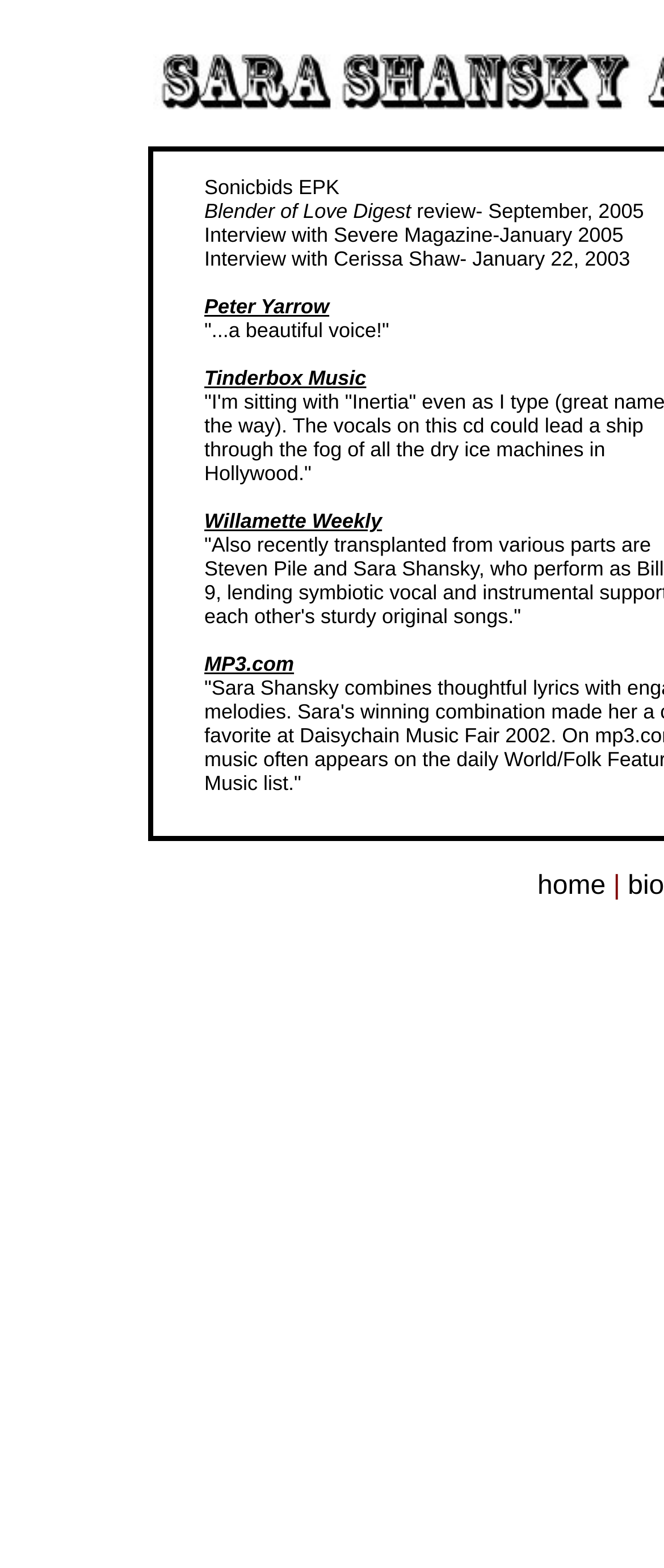Provide your answer in one word or a succinct phrase for the question: 
What is the name of the person associated with this press page?

Sara Shansky